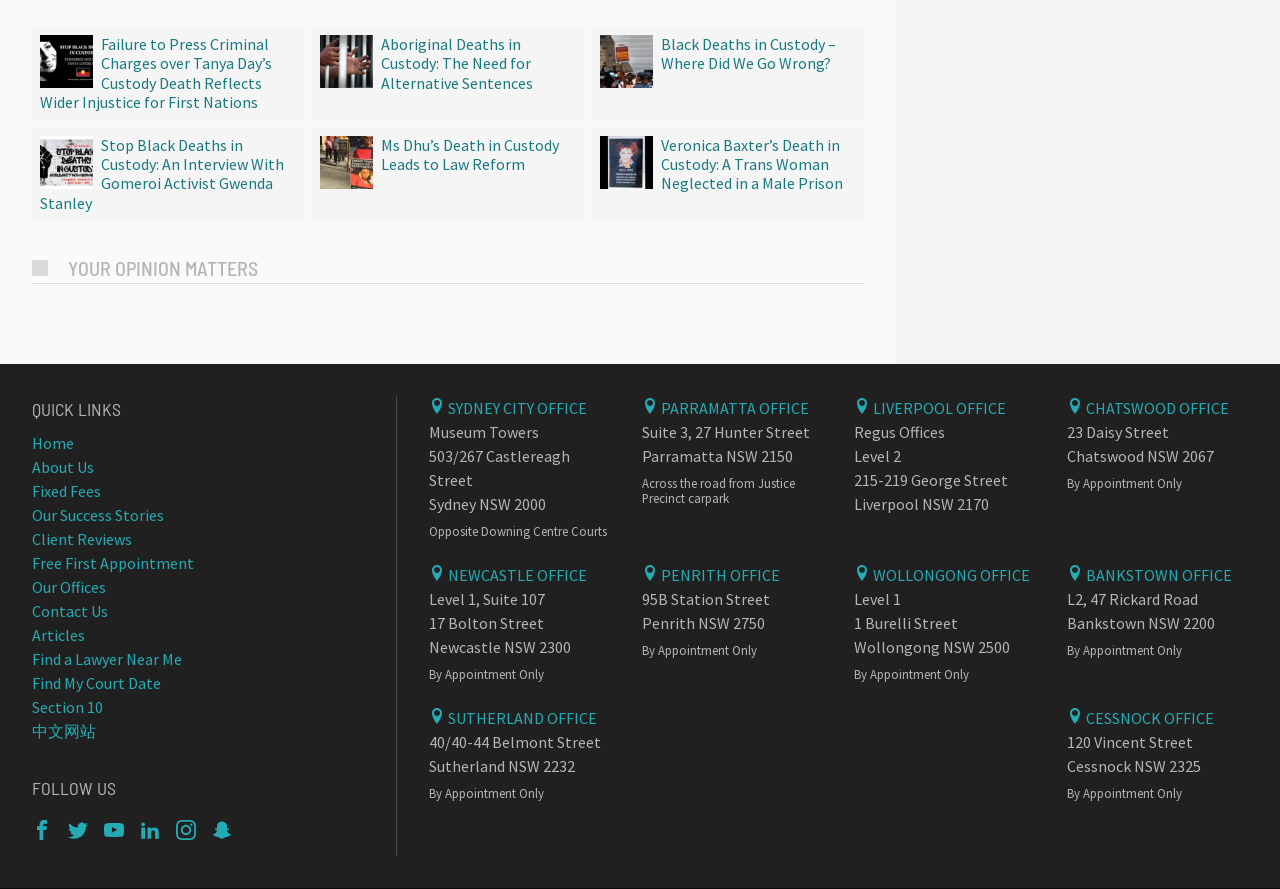Using a single word or phrase, answer the following question: 
What is the main topic of the webpage?

Law and justice